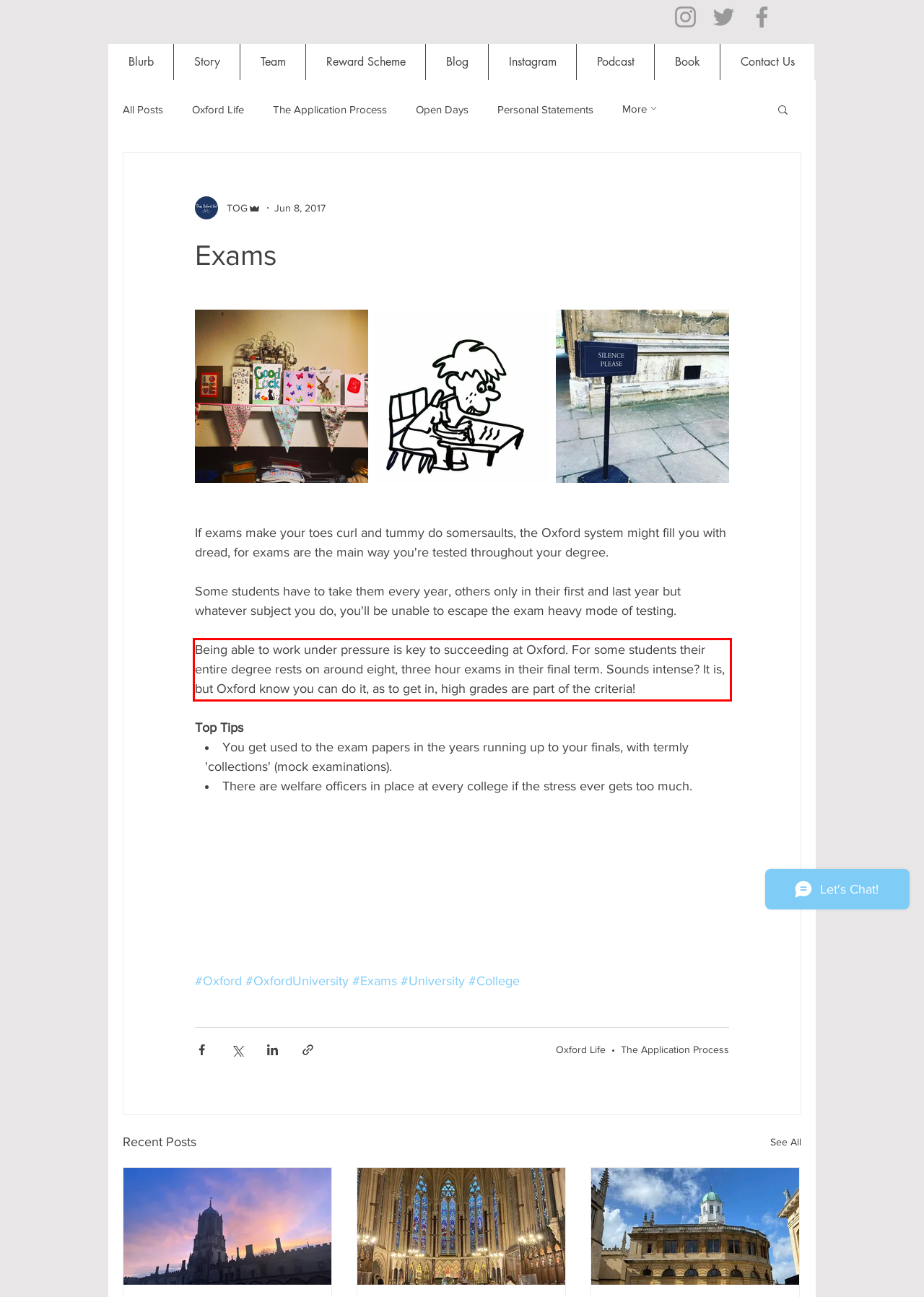You have a screenshot with a red rectangle around a UI element. Recognize and extract the text within this red bounding box using OCR.

Being able to work under pressure is key to succeeding at Oxford. For some students their entire degree rests on around eight, three hour exams in their final term. Sounds intense? It is, but Oxford know you can do it, as to get in, high grades are part of the criteria!